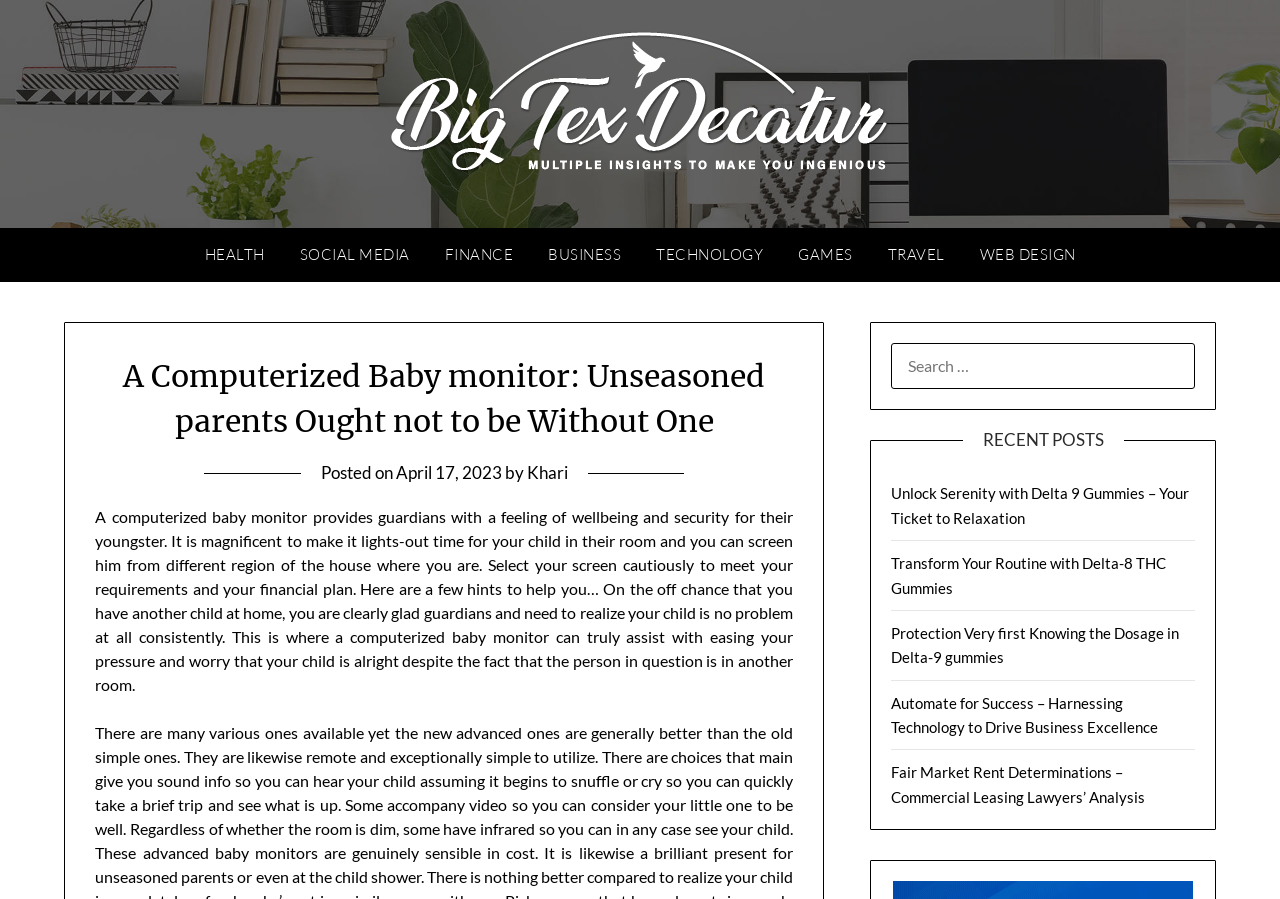Find the bounding box coordinates for the element that must be clicked to complete the instruction: "Click on the HEALTH link". The coordinates should be four float numbers between 0 and 1, indicated as [left, top, right, bottom].

[0.147, 0.254, 0.219, 0.314]